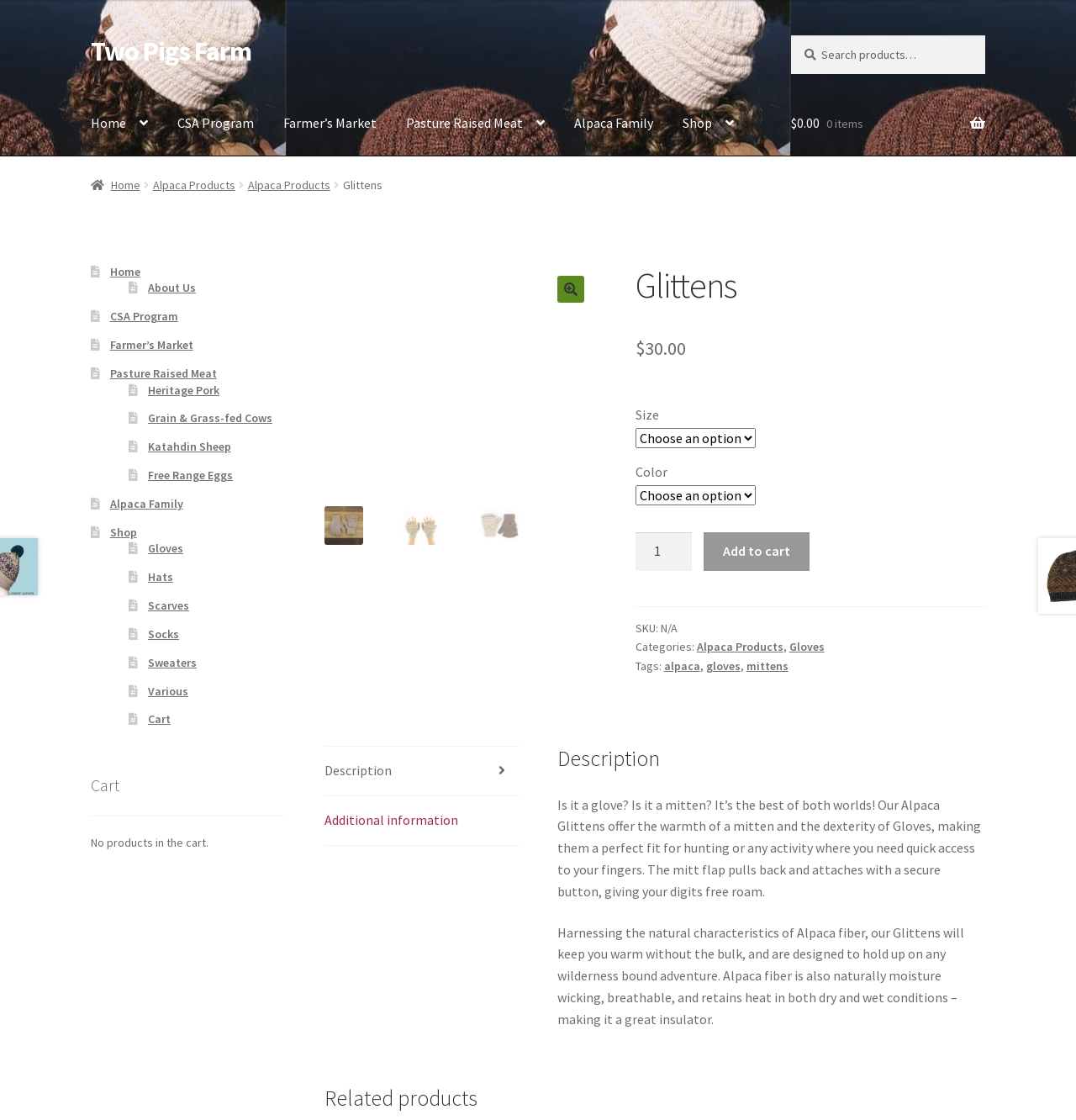Please answer the following question using a single word or phrase: 
What is the function of the 'Add to cart' button?

Adds product to cart